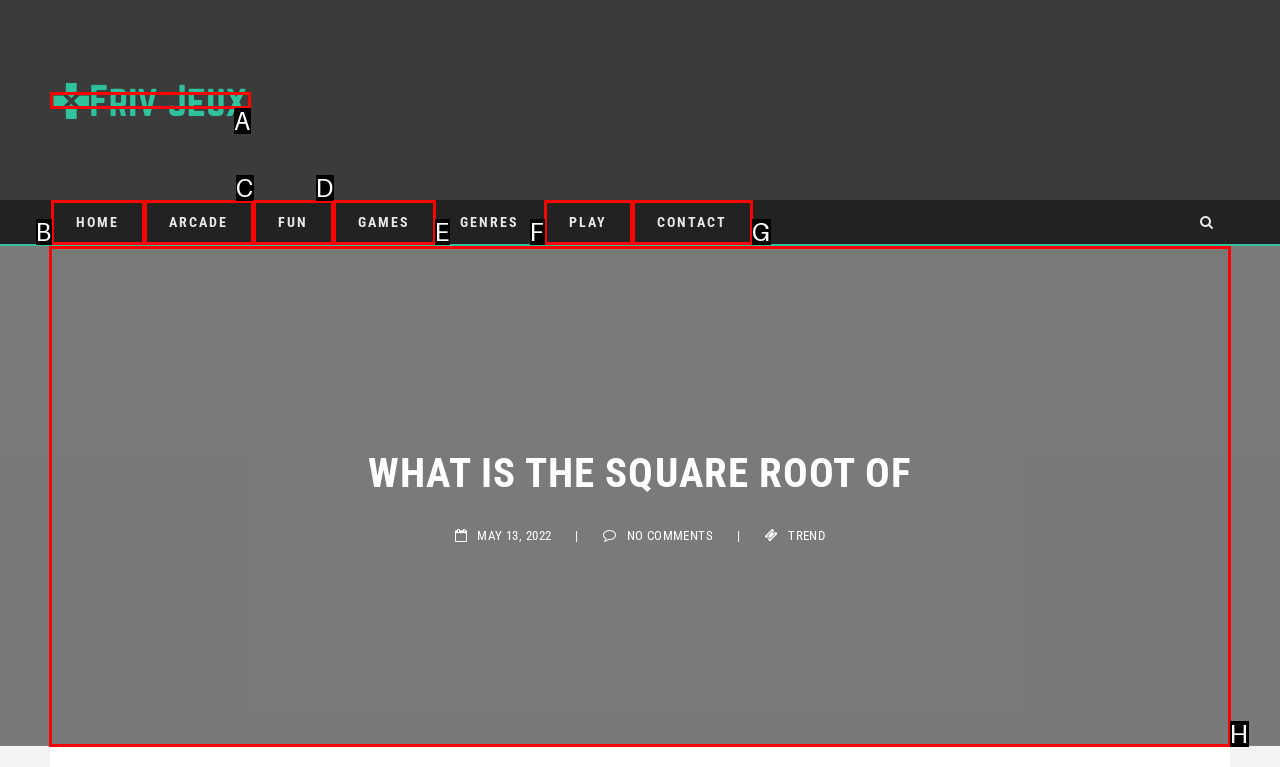Provide the letter of the HTML element that you need to click on to perform the task: enter a number to get its square root.
Answer with the letter corresponding to the correct option.

H